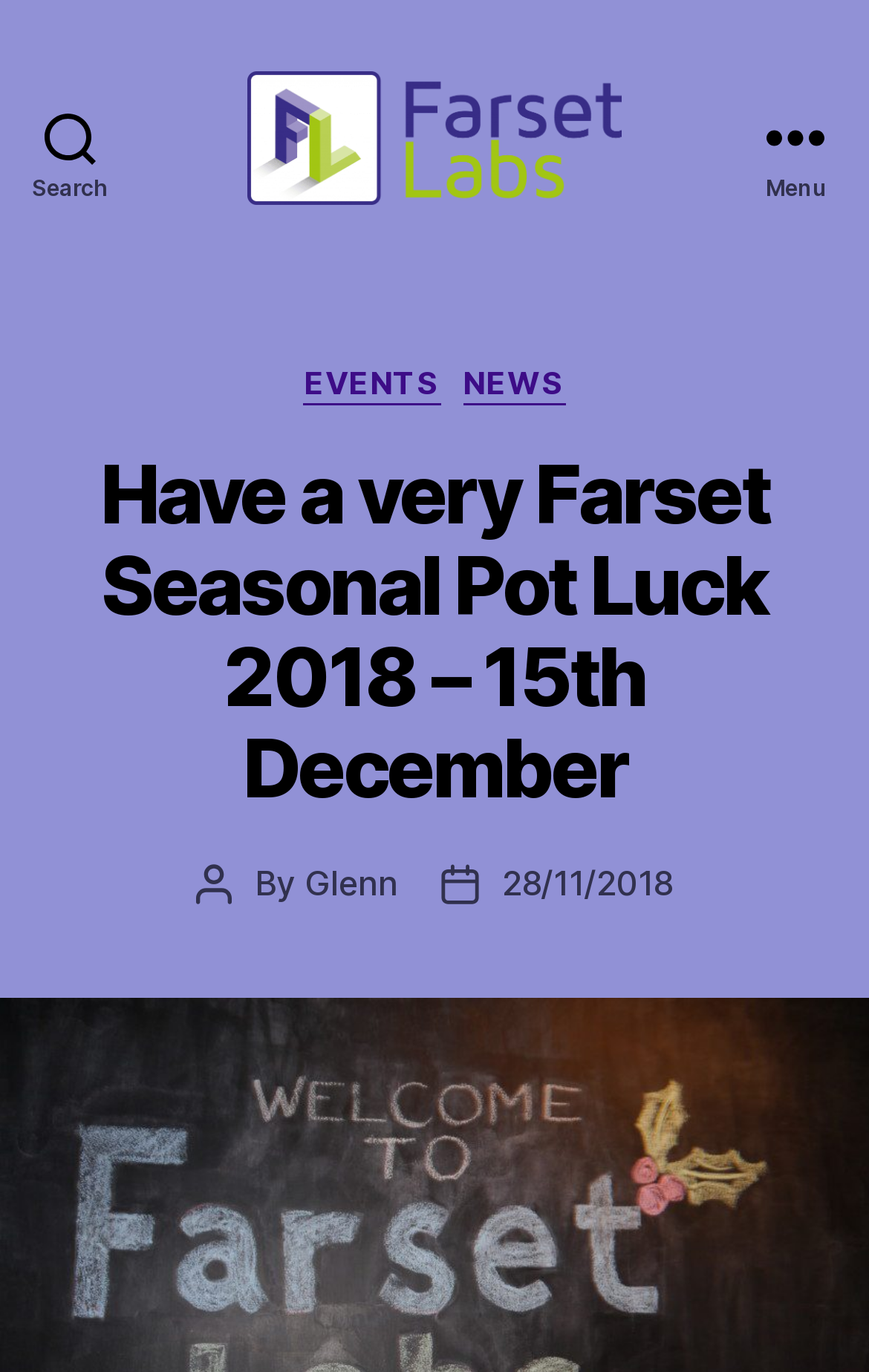Determine the bounding box coordinates of the UI element described by: "parent_node: Farset Labs".

[0.284, 0.051, 0.716, 0.149]